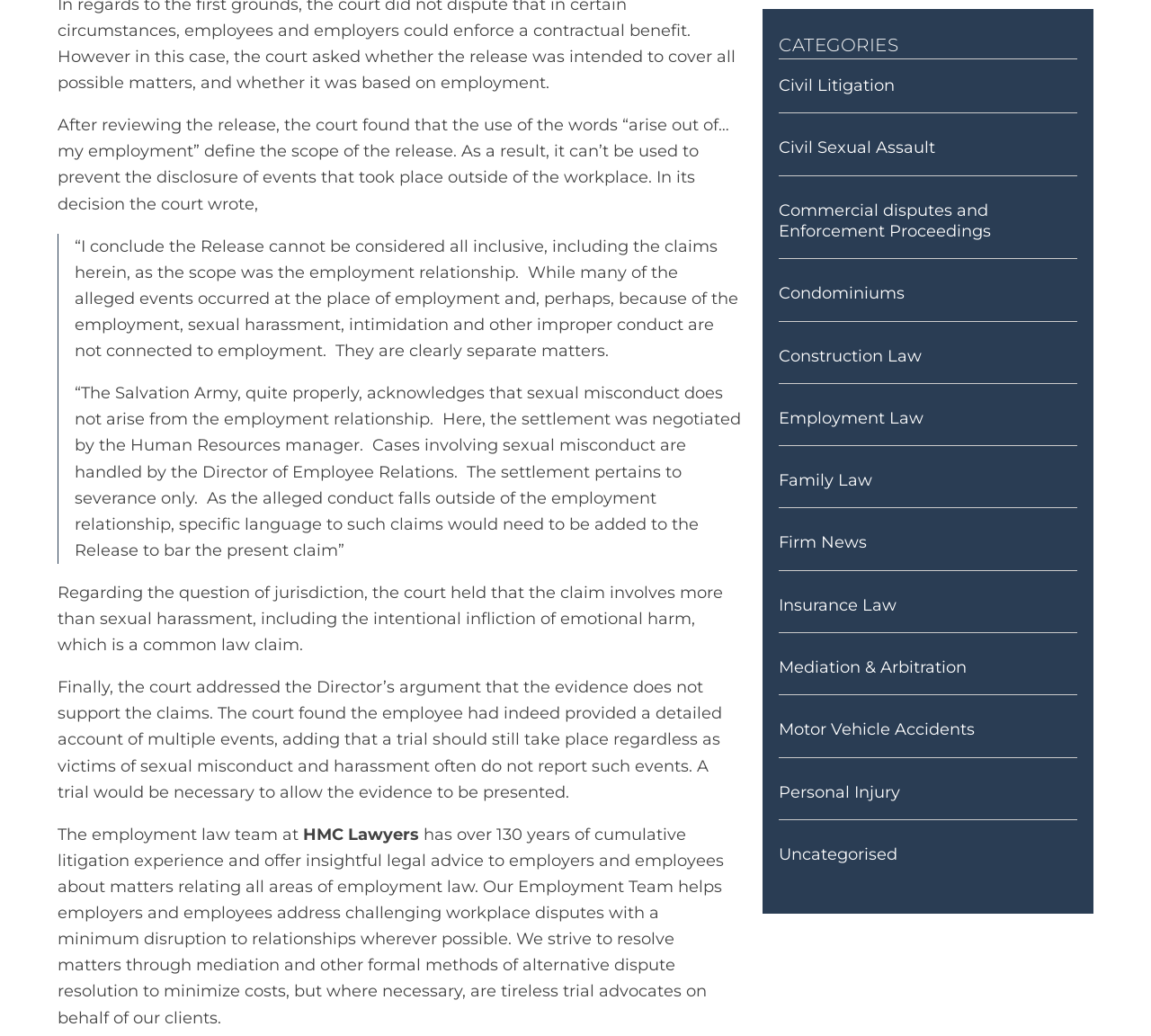Provide a brief response to the question below using a single word or phrase: 
How many years of litigation experience does HMC Lawyers have?

Over 130 years